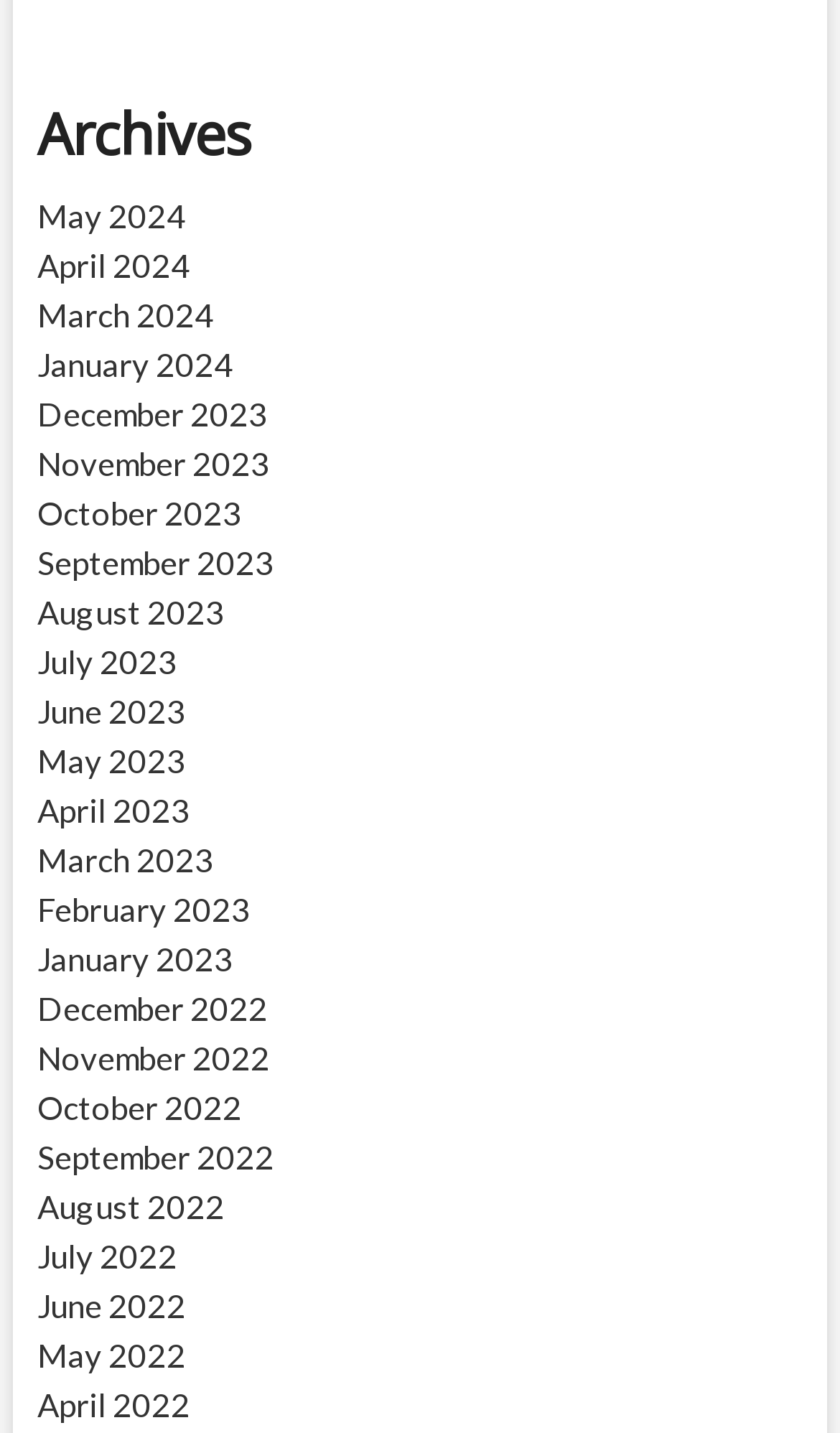Give the bounding box coordinates for the element described as: "Privacy policy".

None